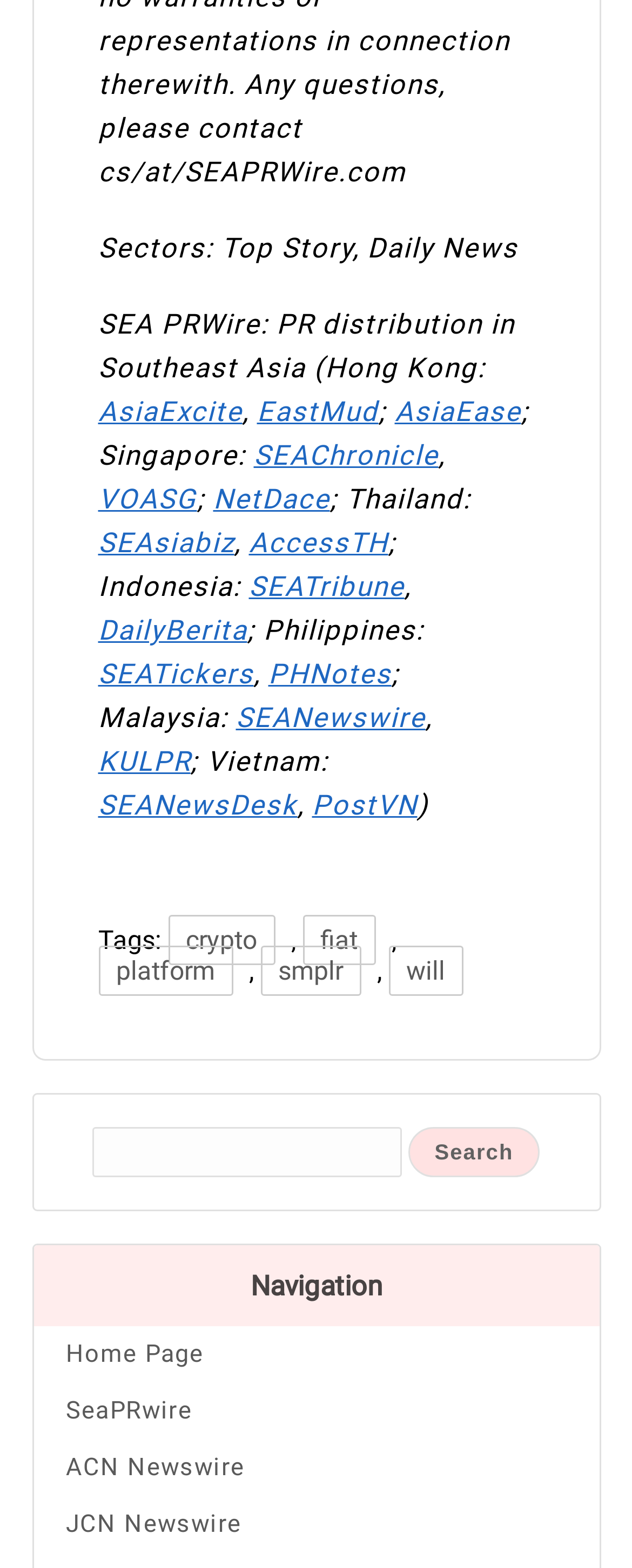Please specify the coordinates of the bounding box for the element that should be clicked to carry out this instruction: "go to home page". The coordinates must be four float numbers between 0 and 1, formatted as [left, top, right, bottom].

None